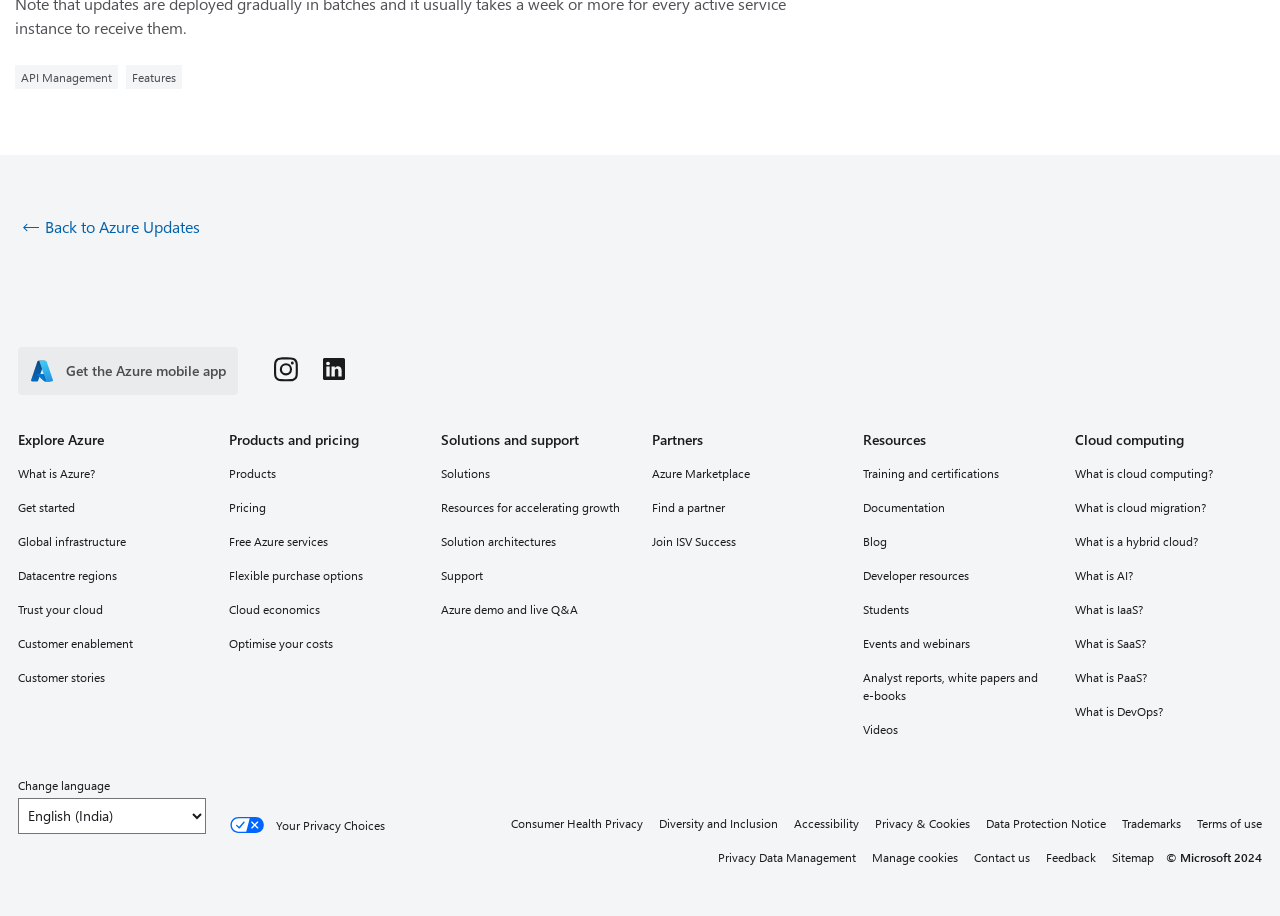Predict the bounding box of the UI element that fits this description: "What is a hybrid cloud?".

[0.84, 0.578, 0.986, 0.602]